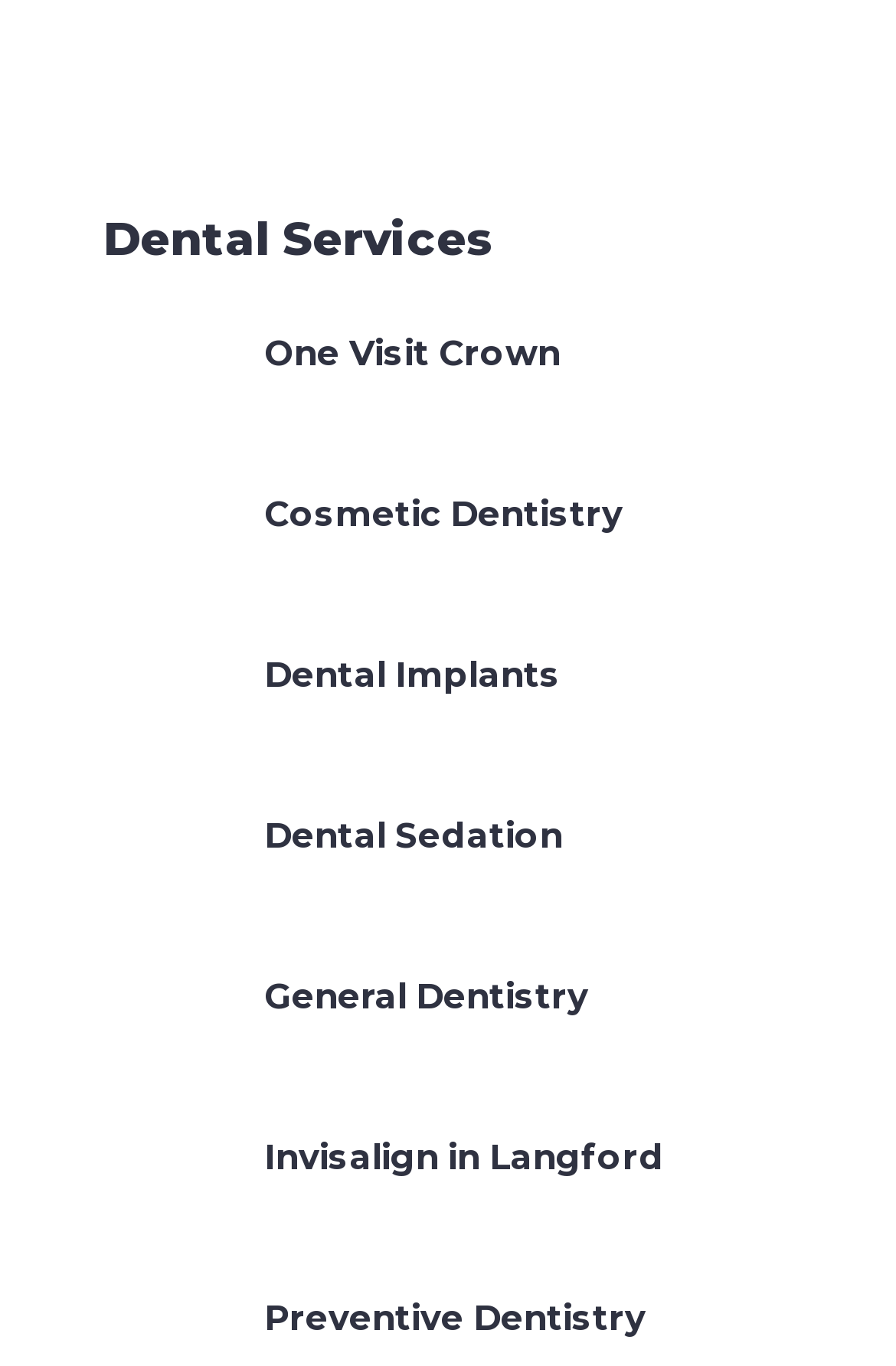Please answer the following question using a single word or phrase: 
What is the main category of services offered?

Dental Services